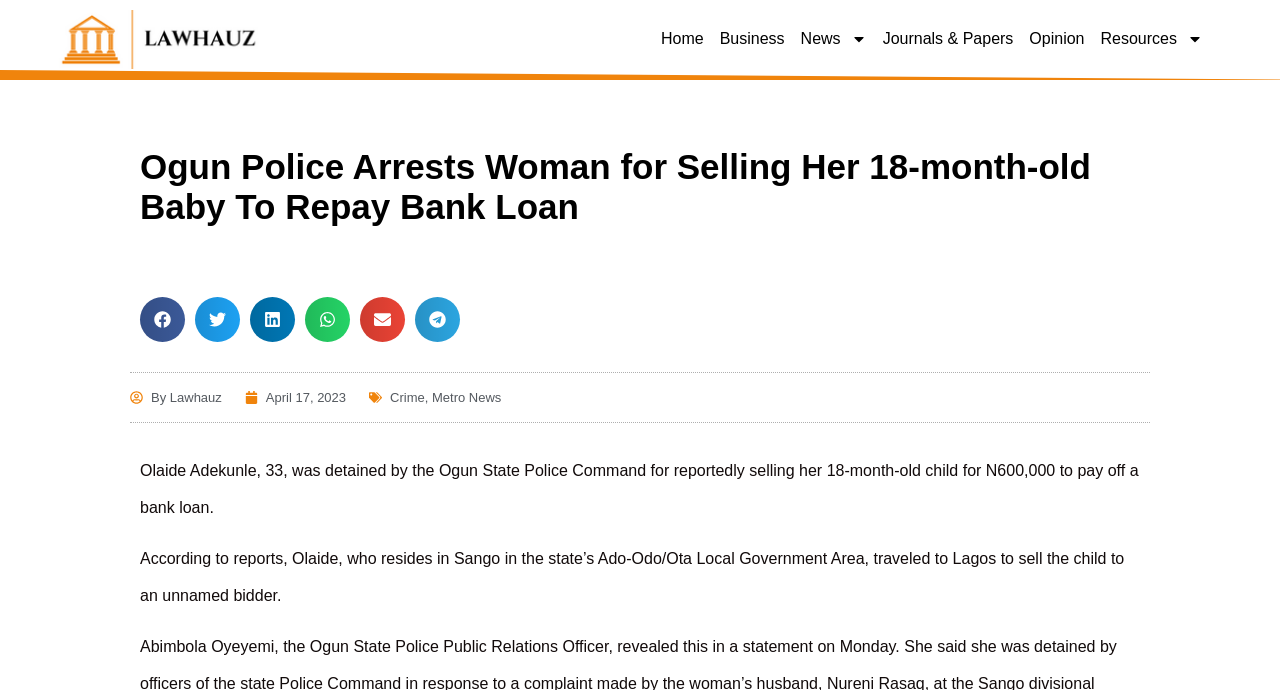Please locate the bounding box coordinates of the element that should be clicked to achieve the given instruction: "View Metro News".

[0.337, 0.565, 0.392, 0.587]